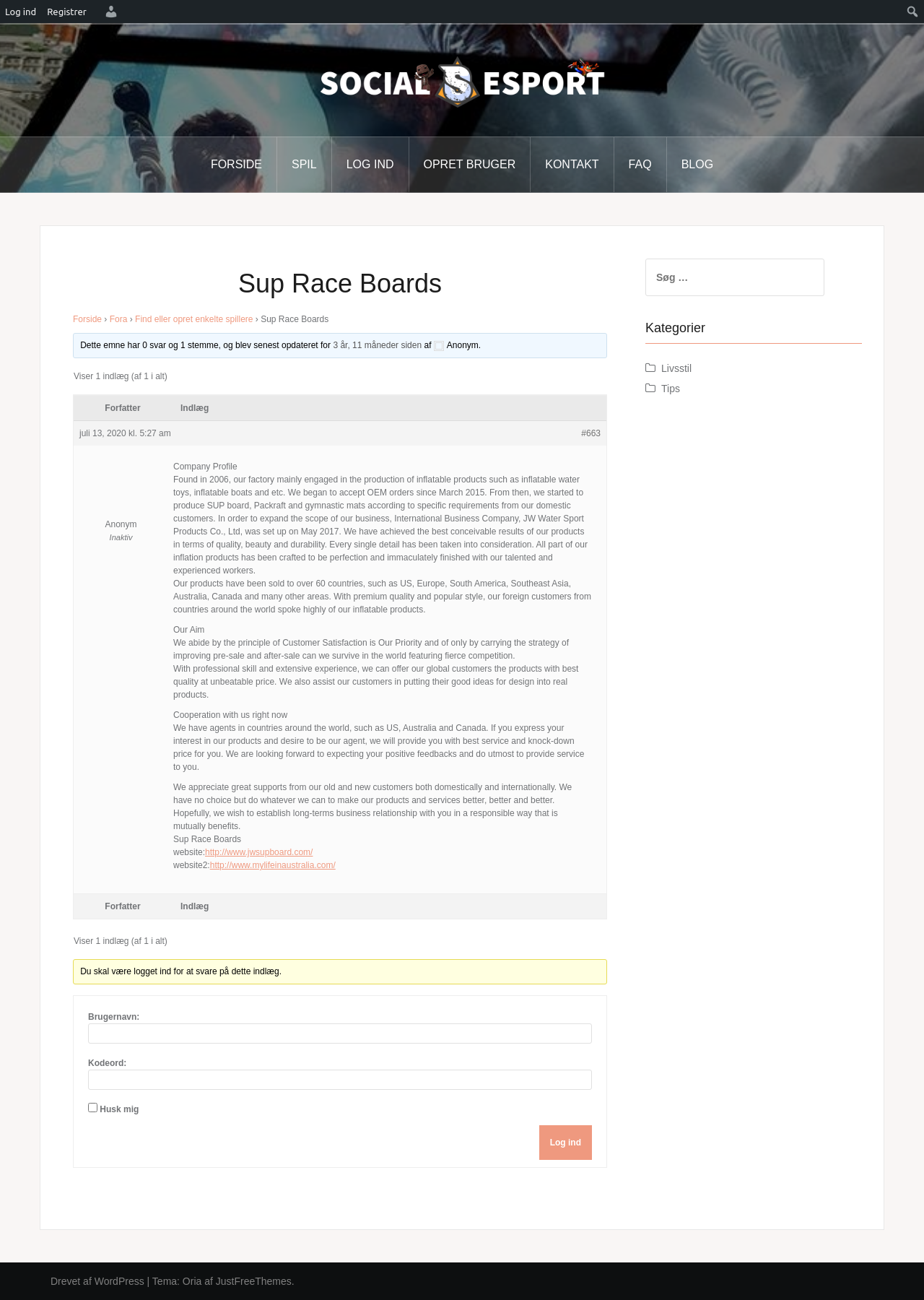Determine the bounding box of the UI element mentioned here: "Drevet af WordPress". The coordinates must be in the format [left, top, right, bottom] with values ranging from 0 to 1.

[0.055, 0.981, 0.156, 0.99]